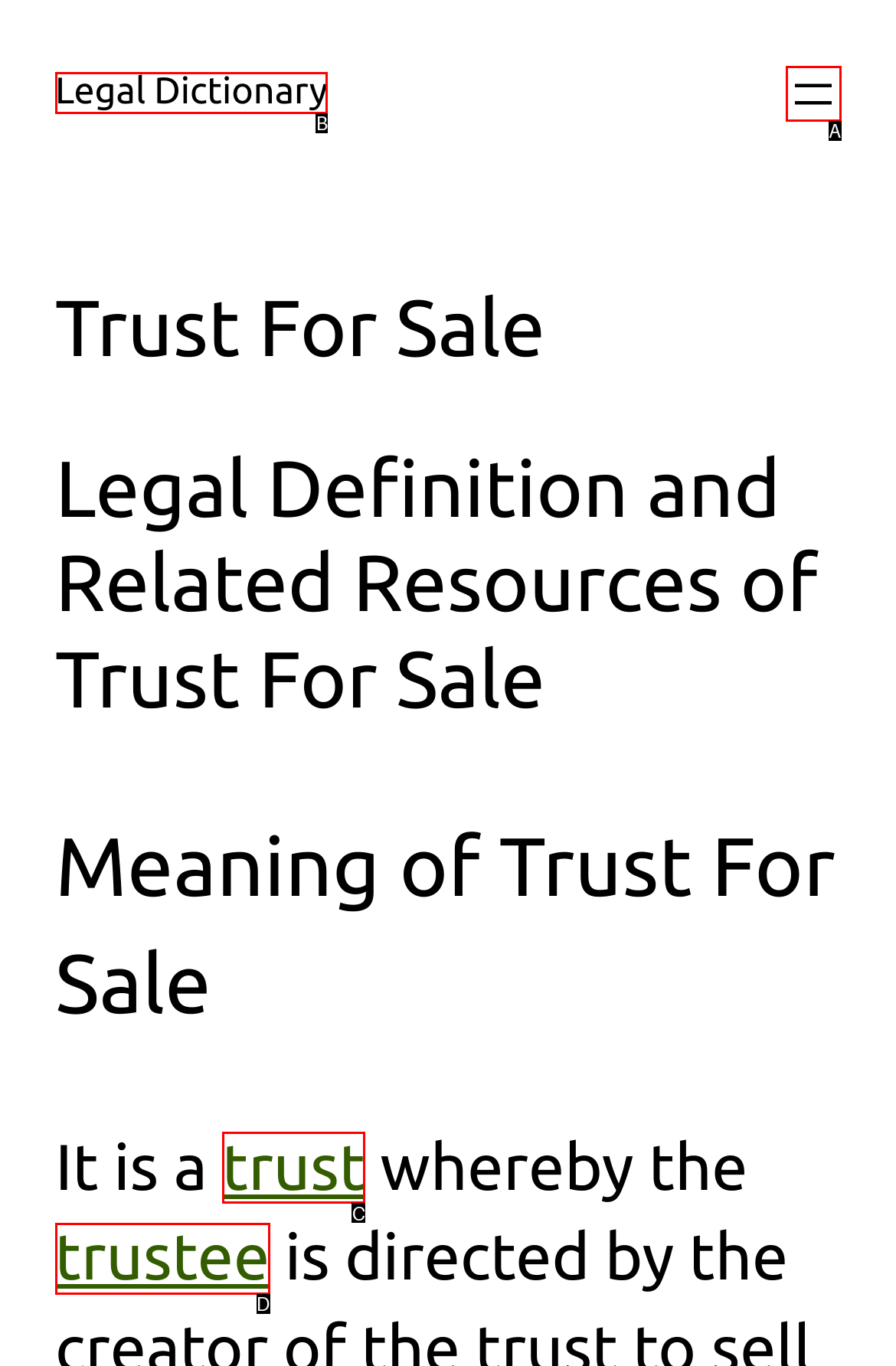Please provide the letter of the UI element that best fits the following description: aria-label="Open menu"
Respond with the letter from the given choices only.

A